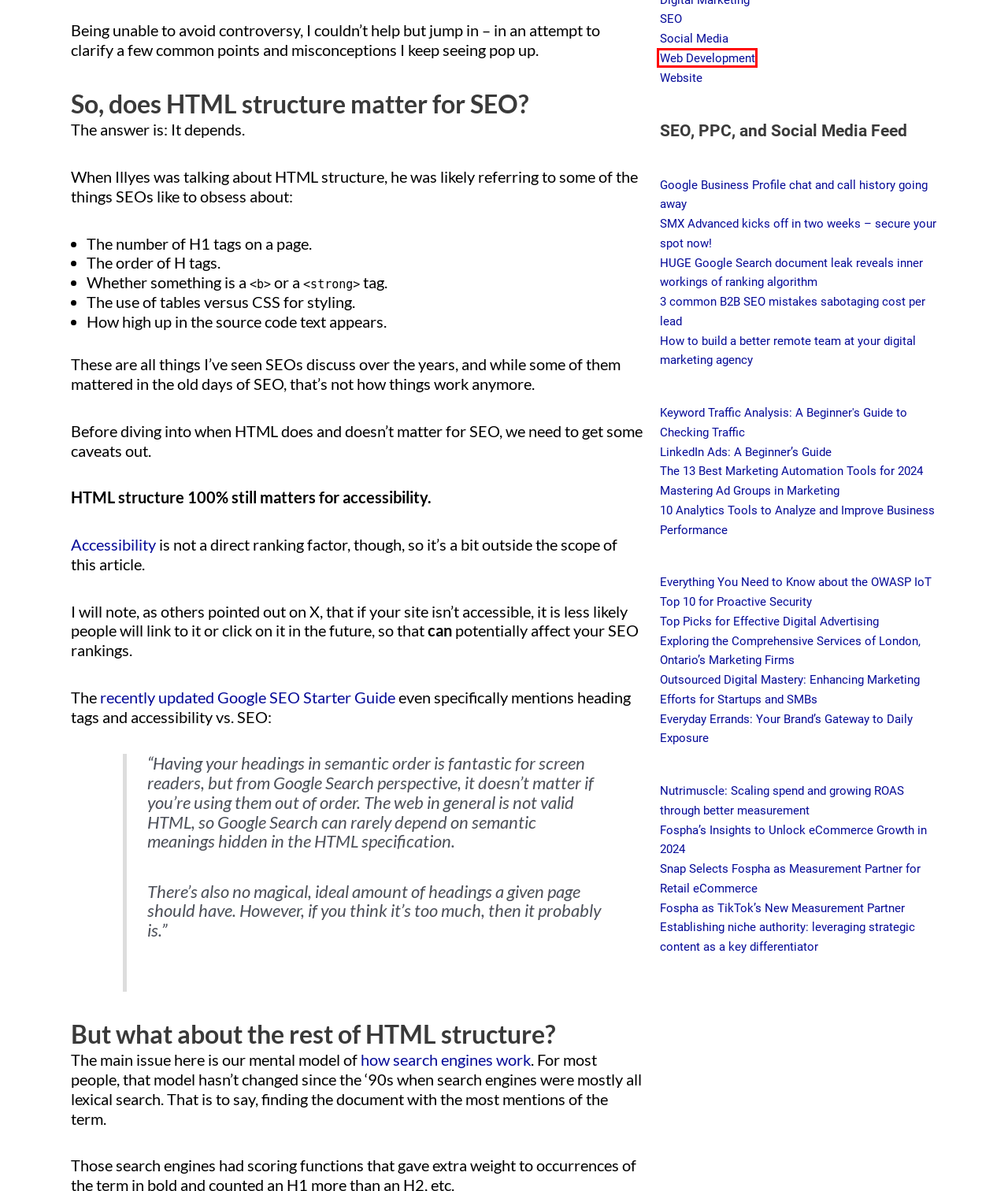A screenshot of a webpage is given, featuring a red bounding box around a UI element. Please choose the webpage description that best aligns with the new webpage after clicking the element in the bounding box. These are the descriptions:
A. 10 Analytics Tools to Analyze and Improve Business Performance
B. Web Development Archives | Deo Marketing
C. SEO Archives | Deo Marketing
D. Everyday Errands: Your Brand's Gateway to Daily Exposure
E. Exploring the Comprehensive Services of London, Ontario's Marketing Firms
F. Everything You Need to Know about the OWASP IoT Top 10 for Proactive Security
G. Top Picks for Effective Digital Advertising
H. Website Archives | Deo Marketing

B